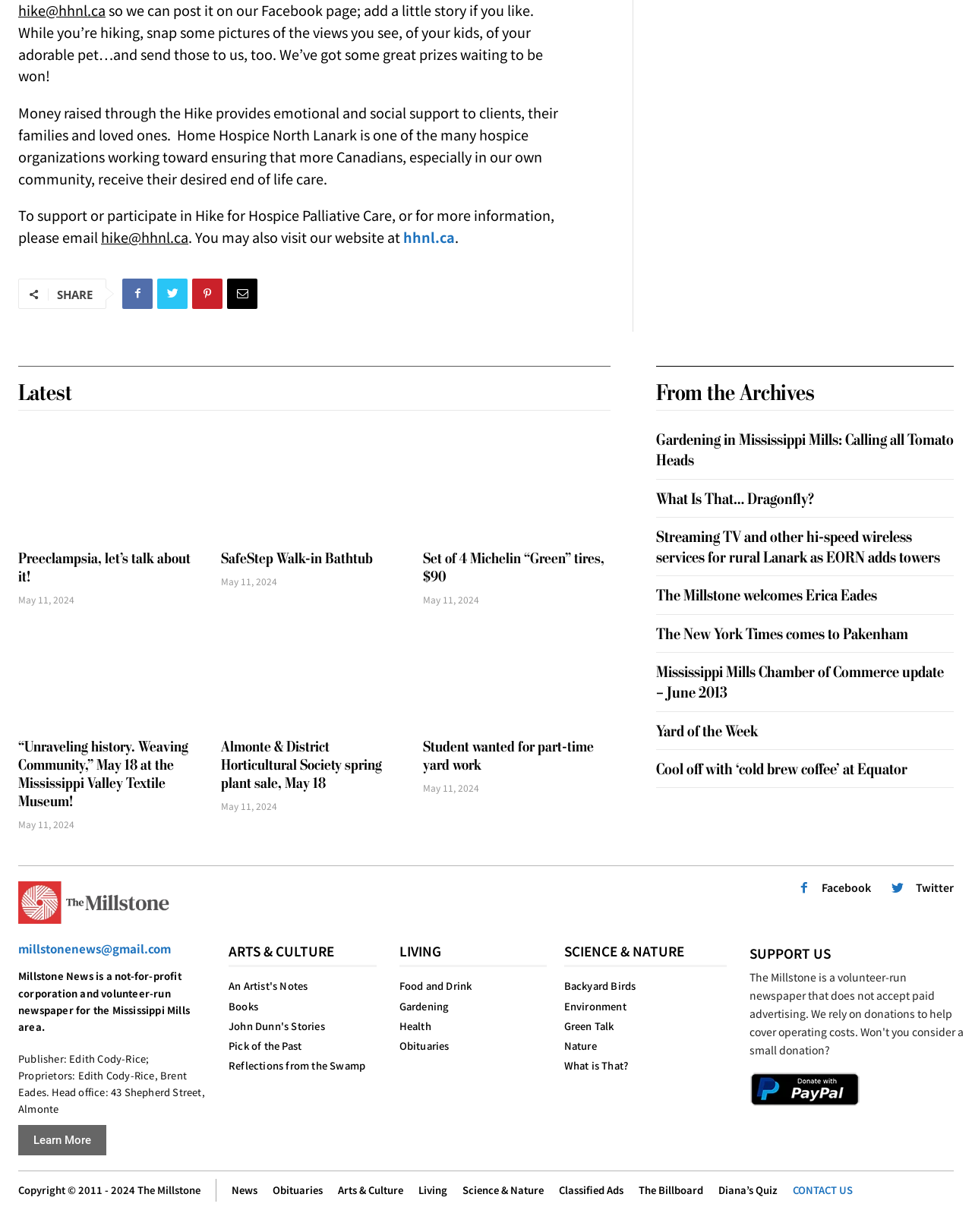What is the email address to contact for Hike for Hospice Palliative Care?
Please provide a detailed and comprehensive answer to the question.

The email address to contact for Hike for Hospice Palliative Care is hike@hhnl.ca, as mentioned in the text 'To support or participate in Hike for Hospice Palliative Care, or for more information, please email hike@hhnl.ca'.